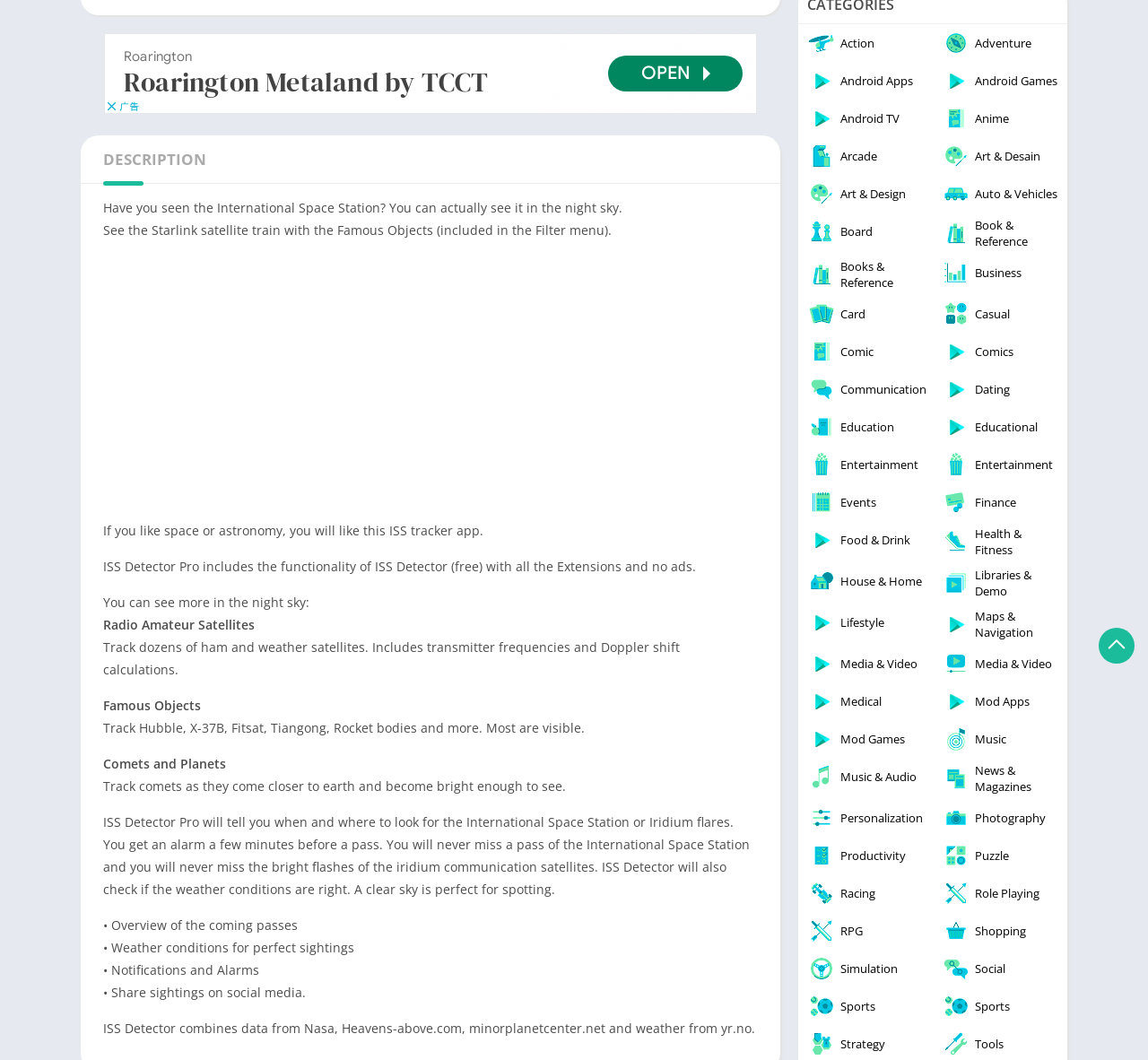Using the webpage screenshot and the element description alt="🔍", determine the bounding box coordinates. Specify the coordinates in the format (top-left x, top-left y, bottom-right x, bottom-right y) with values ranging from 0 to 1.

None